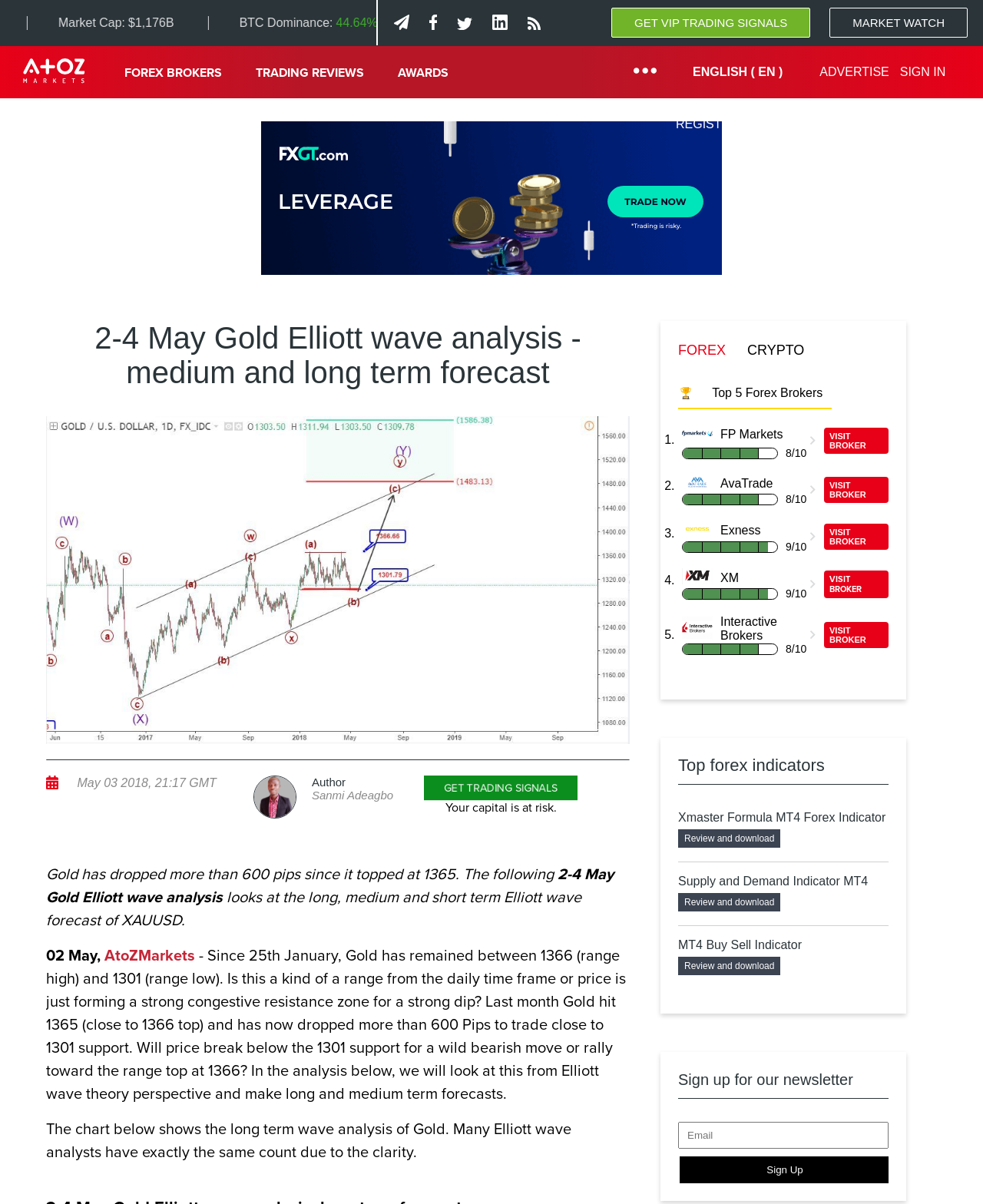Please determine the bounding box of the UI element that matches this description: parent_node: Sign Up placeholder="Email". The coordinates should be given as (top-left x, top-left y, bottom-right x, bottom-right y), with all values between 0 and 1.

[0.69, 0.932, 0.904, 0.954]